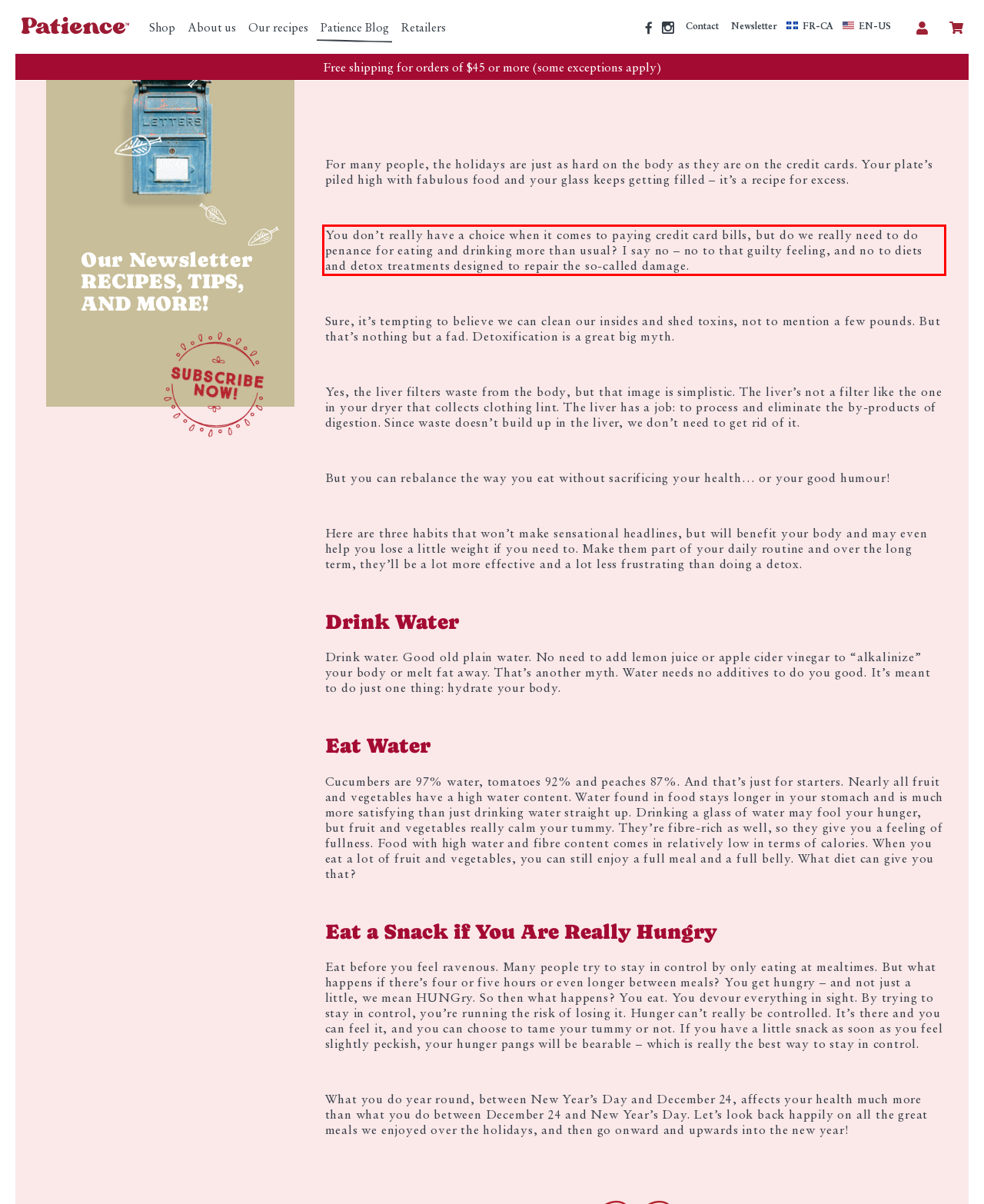Given a screenshot of a webpage, identify the red bounding box and perform OCR to recognize the text within that box.

You don’t really have a choice when it comes to paying credit card bills, but do we really need to do penance for eating and drinking more than usual? I say no – no to that guilty feeling, and no to diets and detox treatments designed to repair the so-called damage.